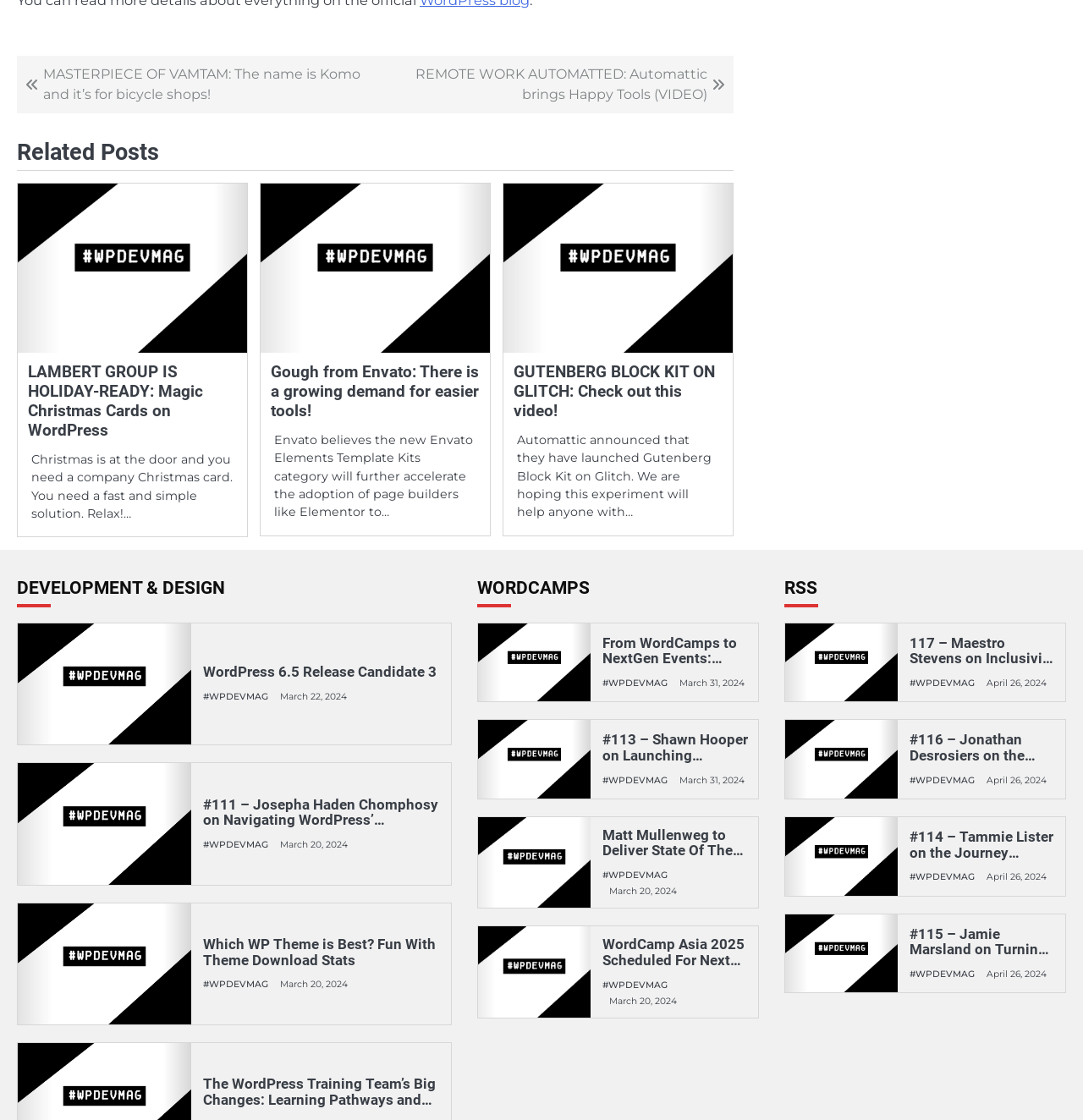Review the image closely and give a comprehensive answer to the question: How many WordCamp events are mentioned on the webpage?

The webpage mentions four WordCamp events: WordCamp Asia 2025, WordCamp Canada (WCEH), NextGen Events in Uganda, and an unspecified WordCamp event. These events are mentioned in the headings and links under the 'WORDCAMPS' section.